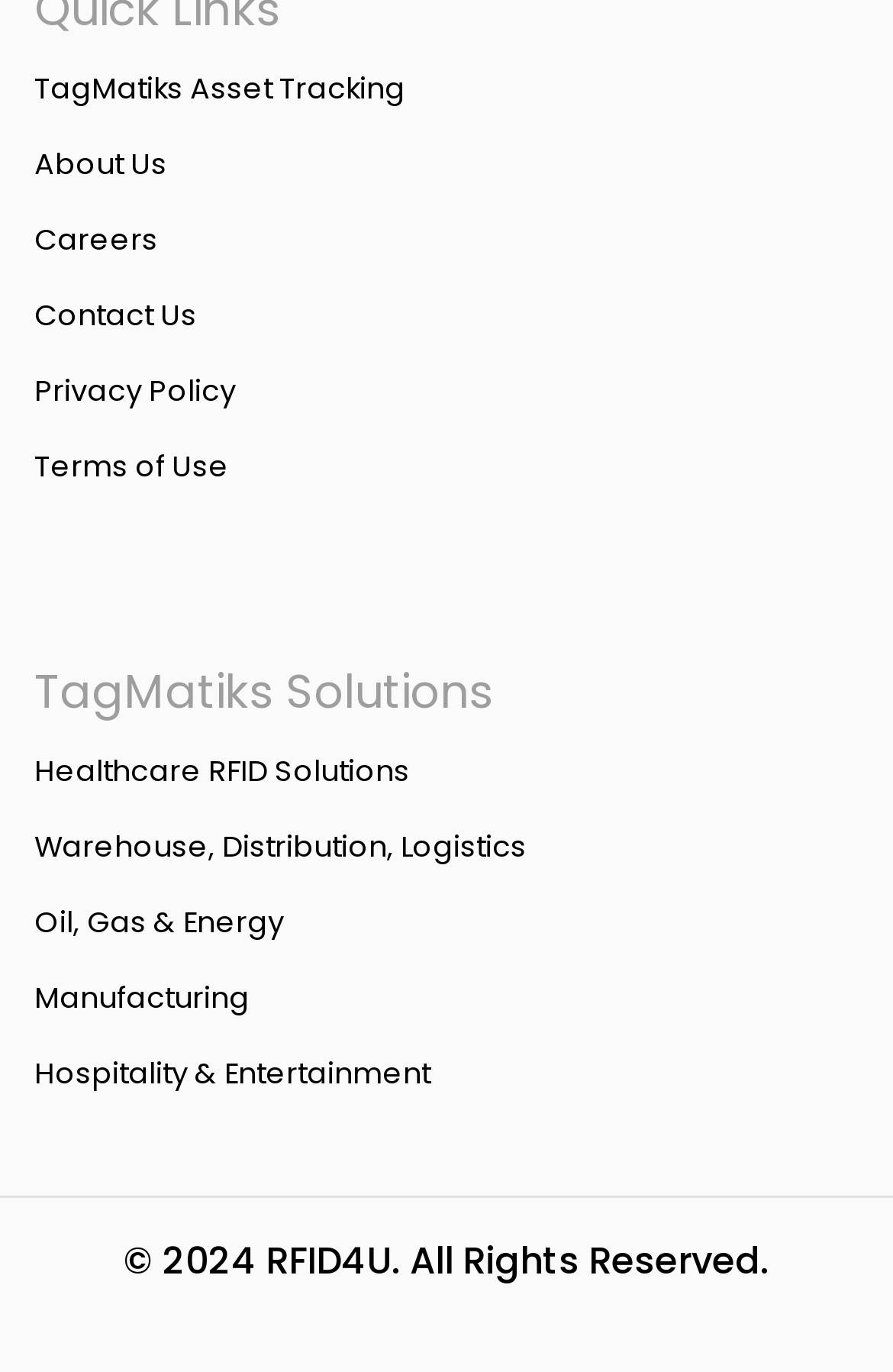Find the bounding box coordinates of the element I should click to carry out the following instruction: "explore Warehouse, Distribution, Logistics".

[0.038, 0.603, 0.59, 0.631]